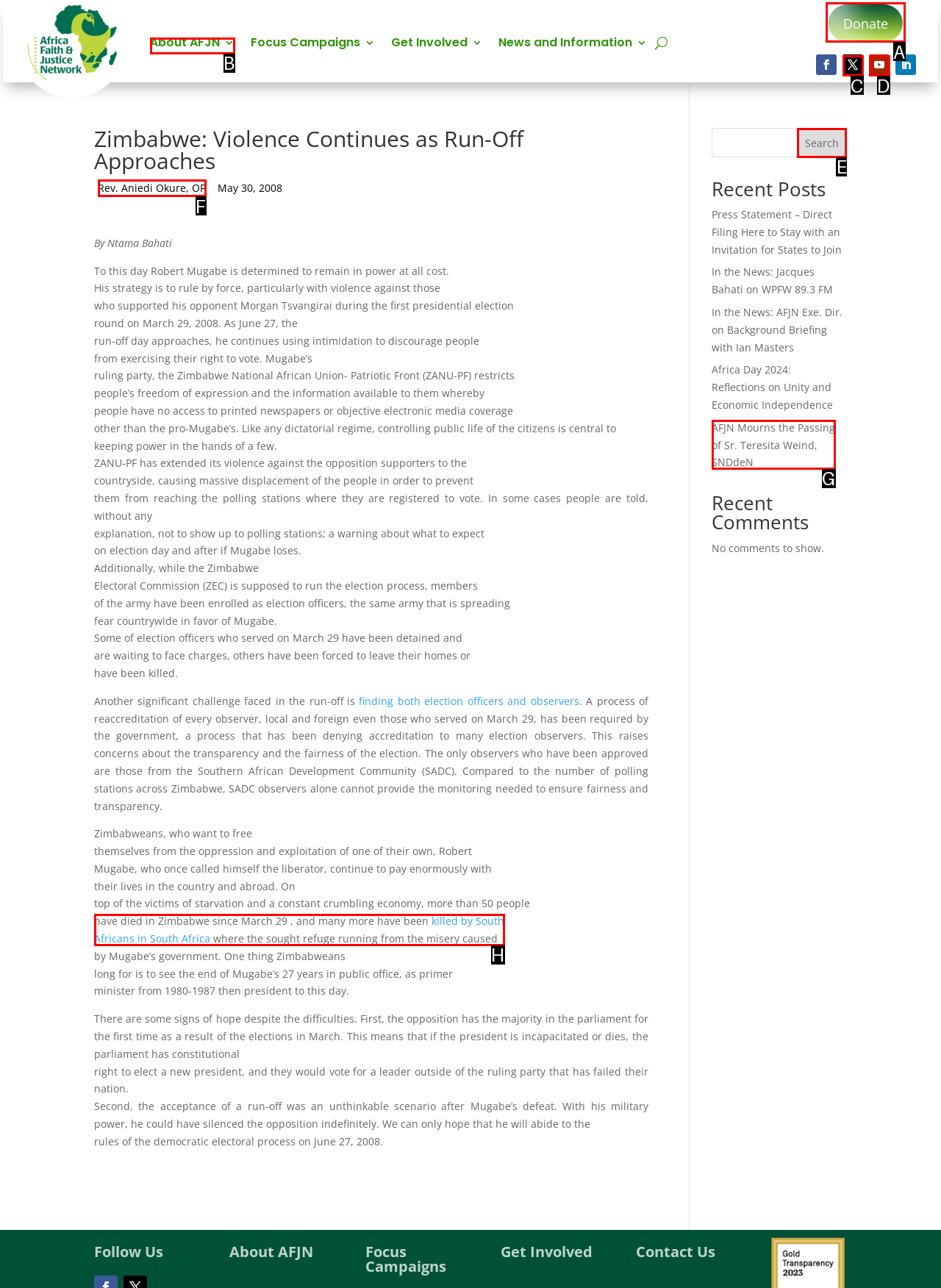Tell me which option I should click to complete the following task: Click the 'Donate' link Answer with the option's letter from the given choices directly.

A